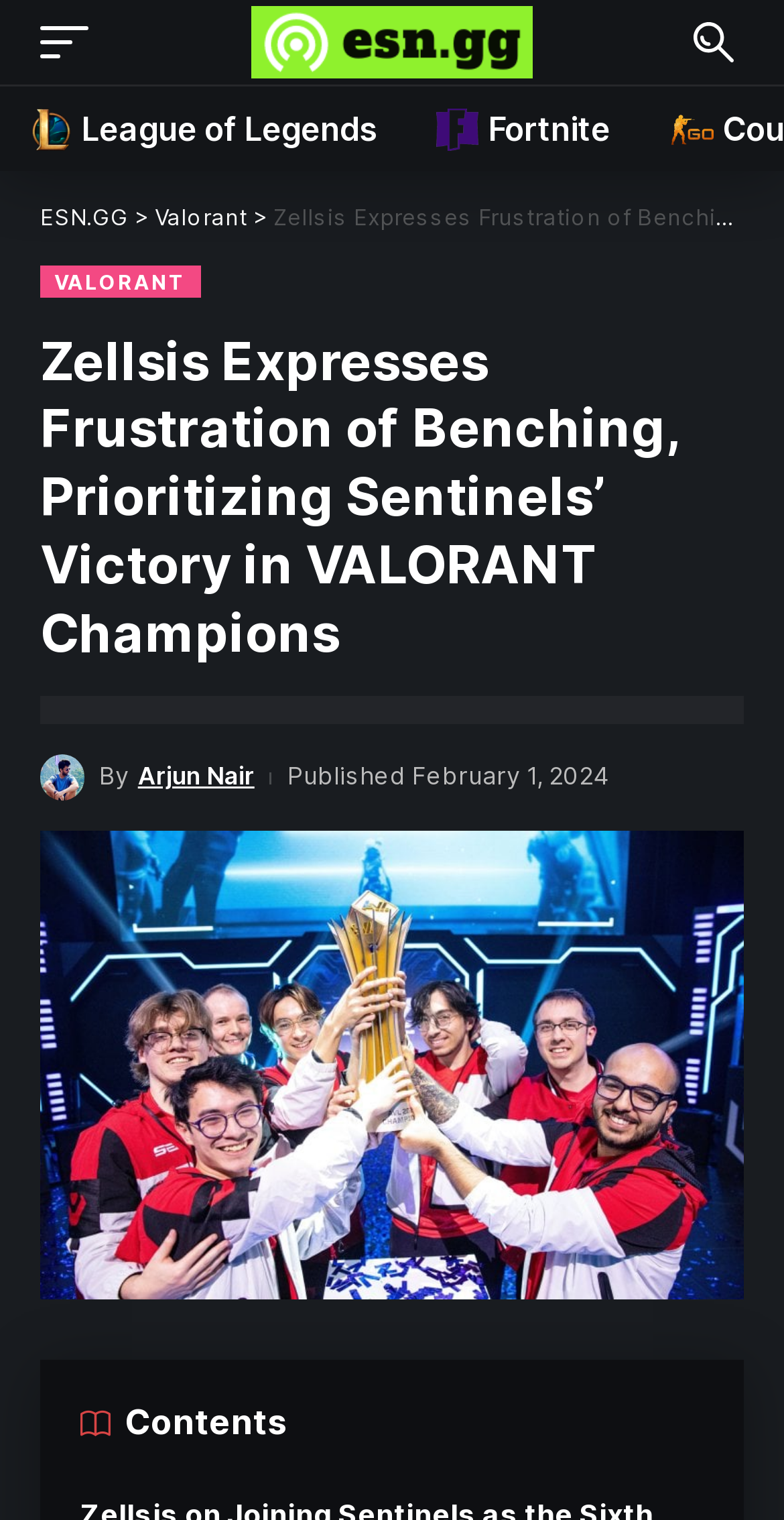Based on the element description aria-label="search", identify the bounding box of the UI element in the given webpage screenshot. The coordinates should be in the format (top-left x, top-left y, bottom-right x, bottom-right y) and must be between 0 and 1.

[0.872, 0.015, 0.949, 0.041]